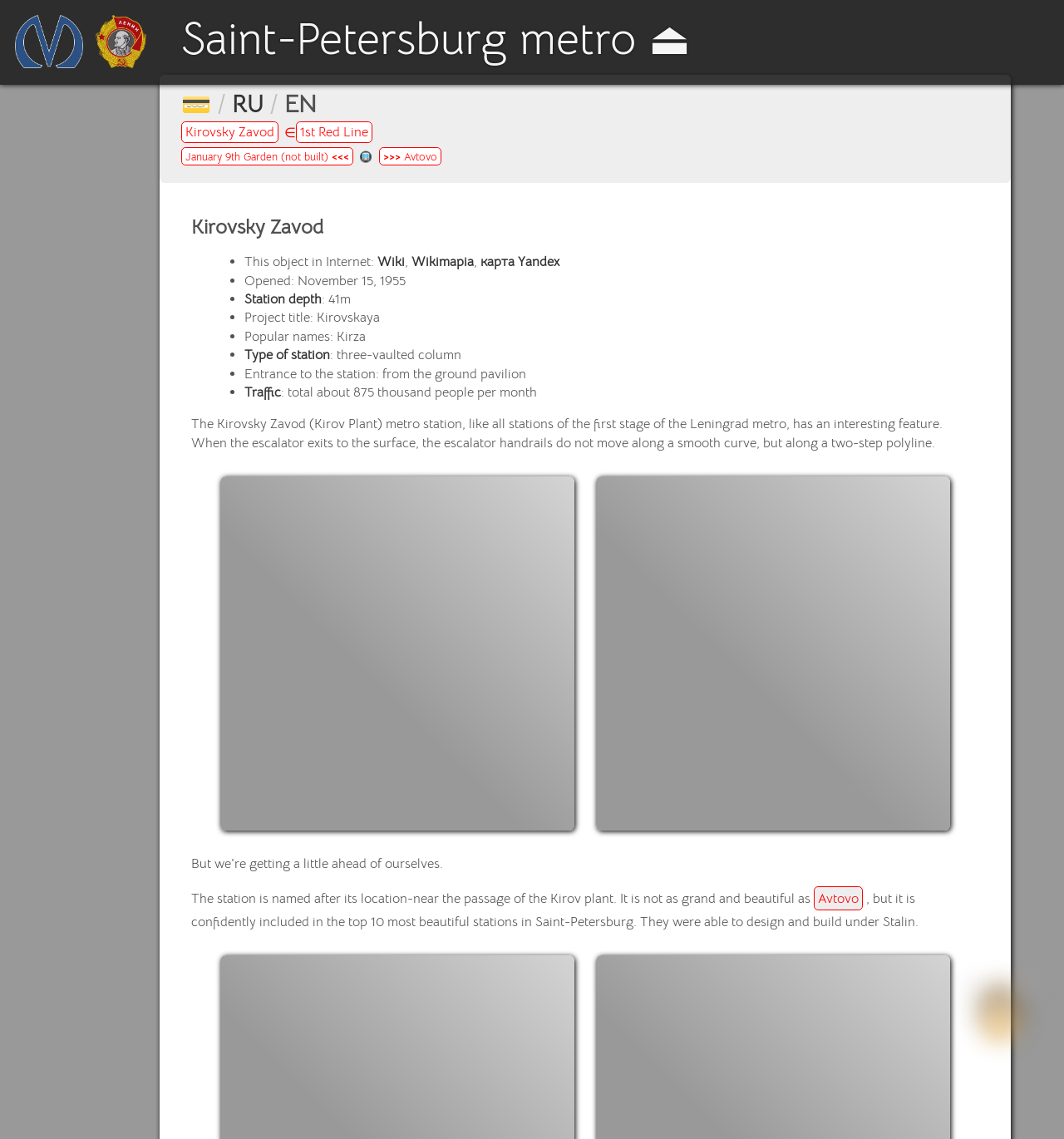Determine the bounding box for the described UI element: "карта Yandex".

[0.458, 0.217, 0.539, 0.233]